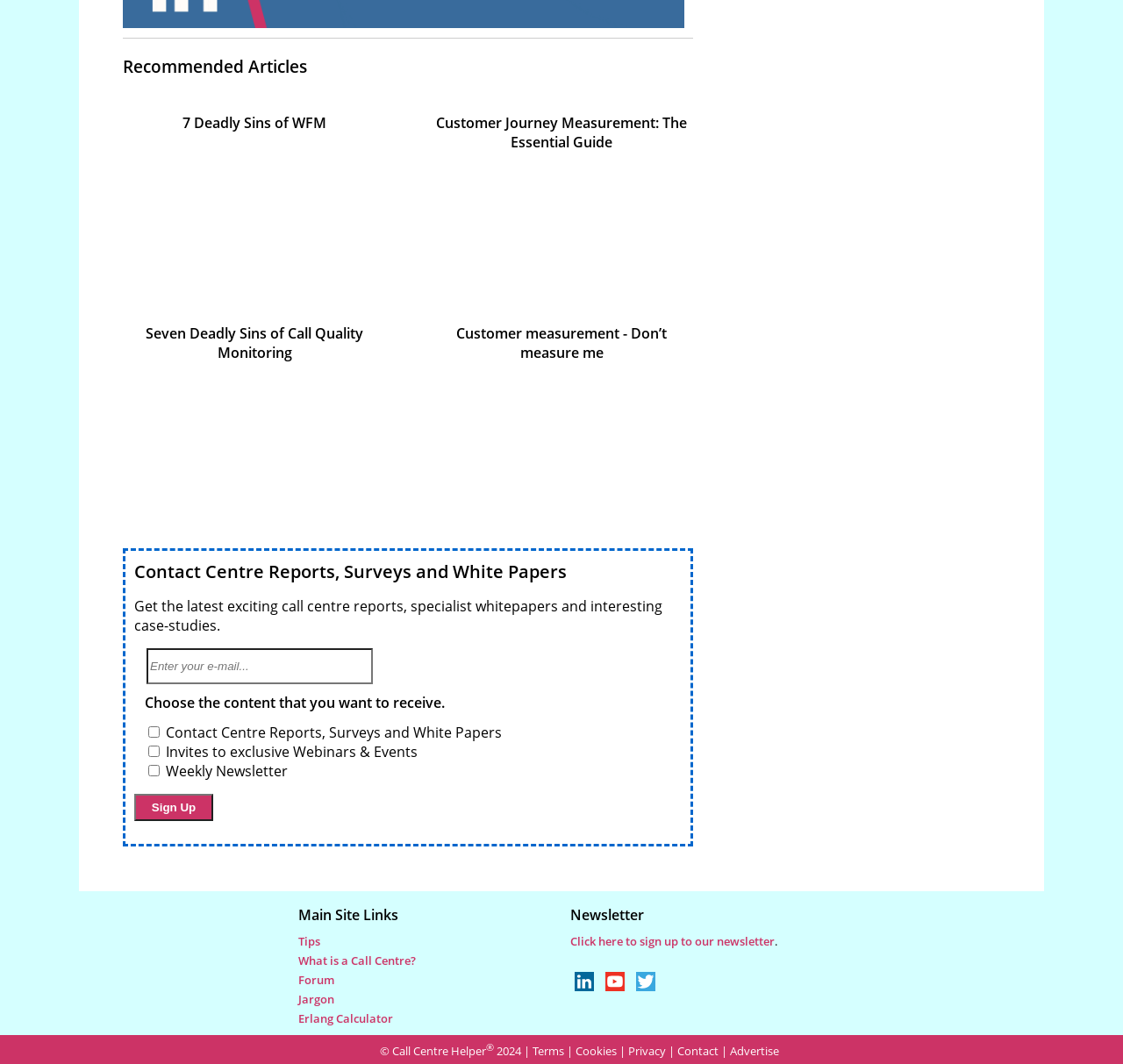Highlight the bounding box coordinates of the element that should be clicked to carry out the following instruction: "Read the article '7 Deadly Sins of WFM'". The coordinates must be given as four float numbers ranging from 0 to 1, i.e., [left, top, right, bottom].

[0.162, 0.106, 0.291, 0.124]